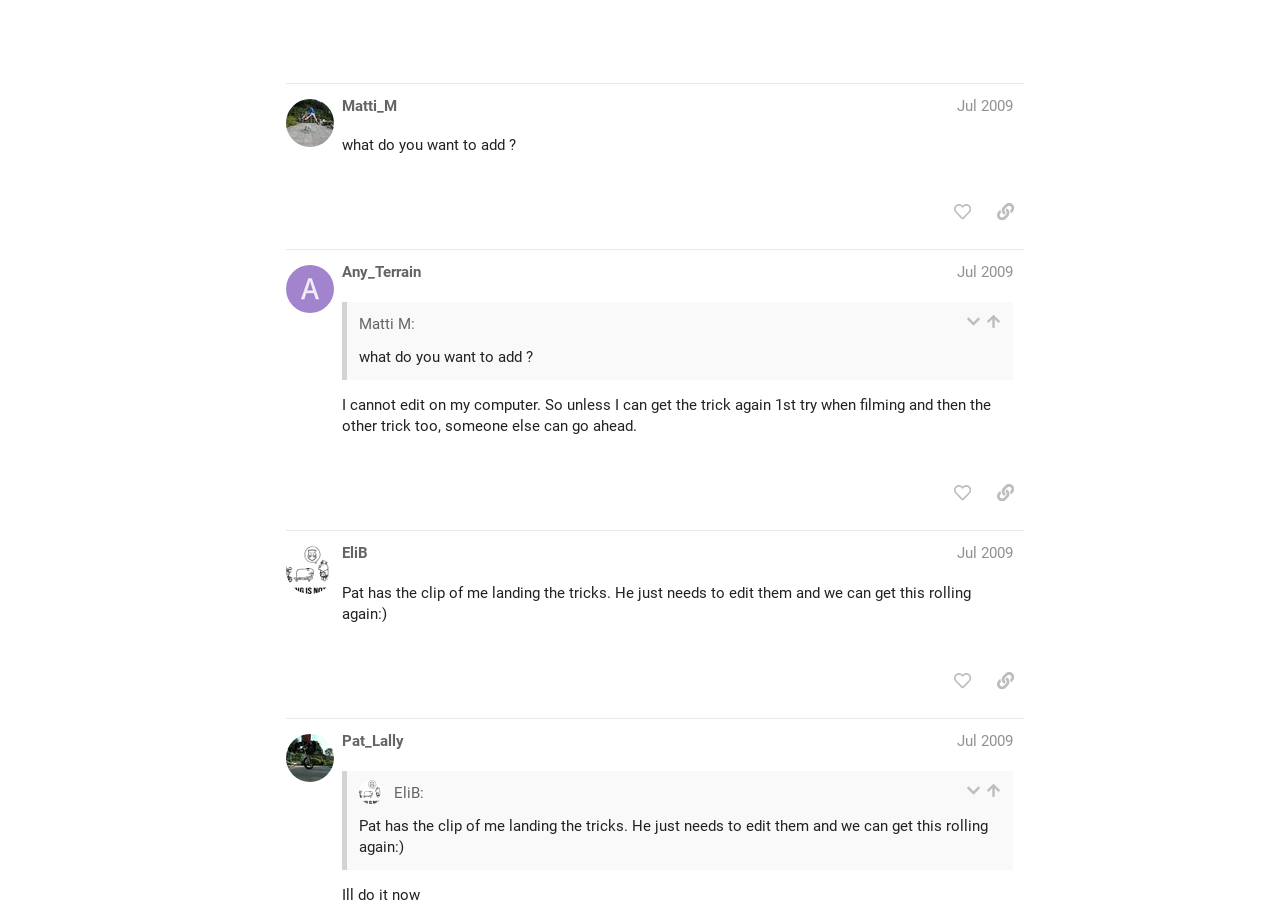Locate the bounding box coordinates of the clickable element to fulfill the following instruction: "Contact us for support". Provide the coordinates as four float numbers between 0 and 1 in the format [left, top, right, bottom].

None